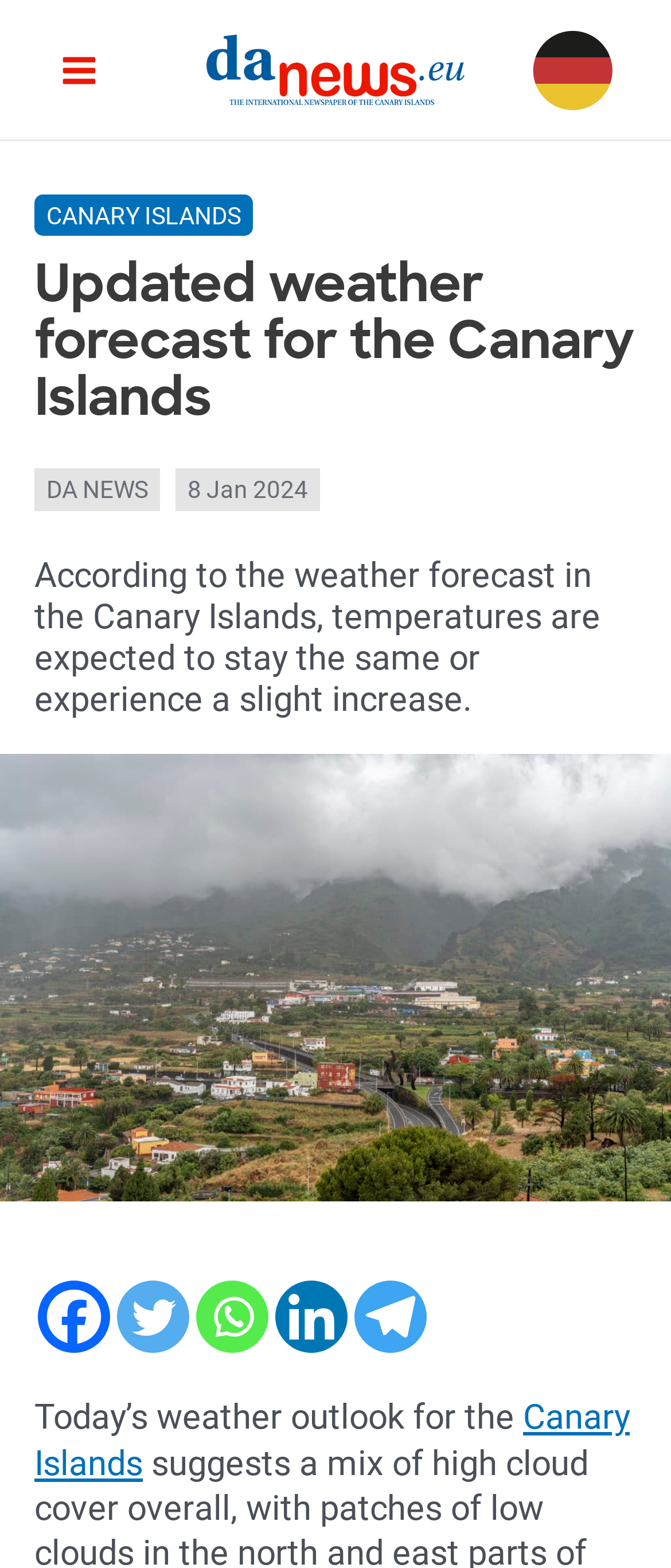What is the current weather forecast for the Canary Islands?
Refer to the image and respond with a one-word or short-phrase answer.

Temperatures to stay the same or increase